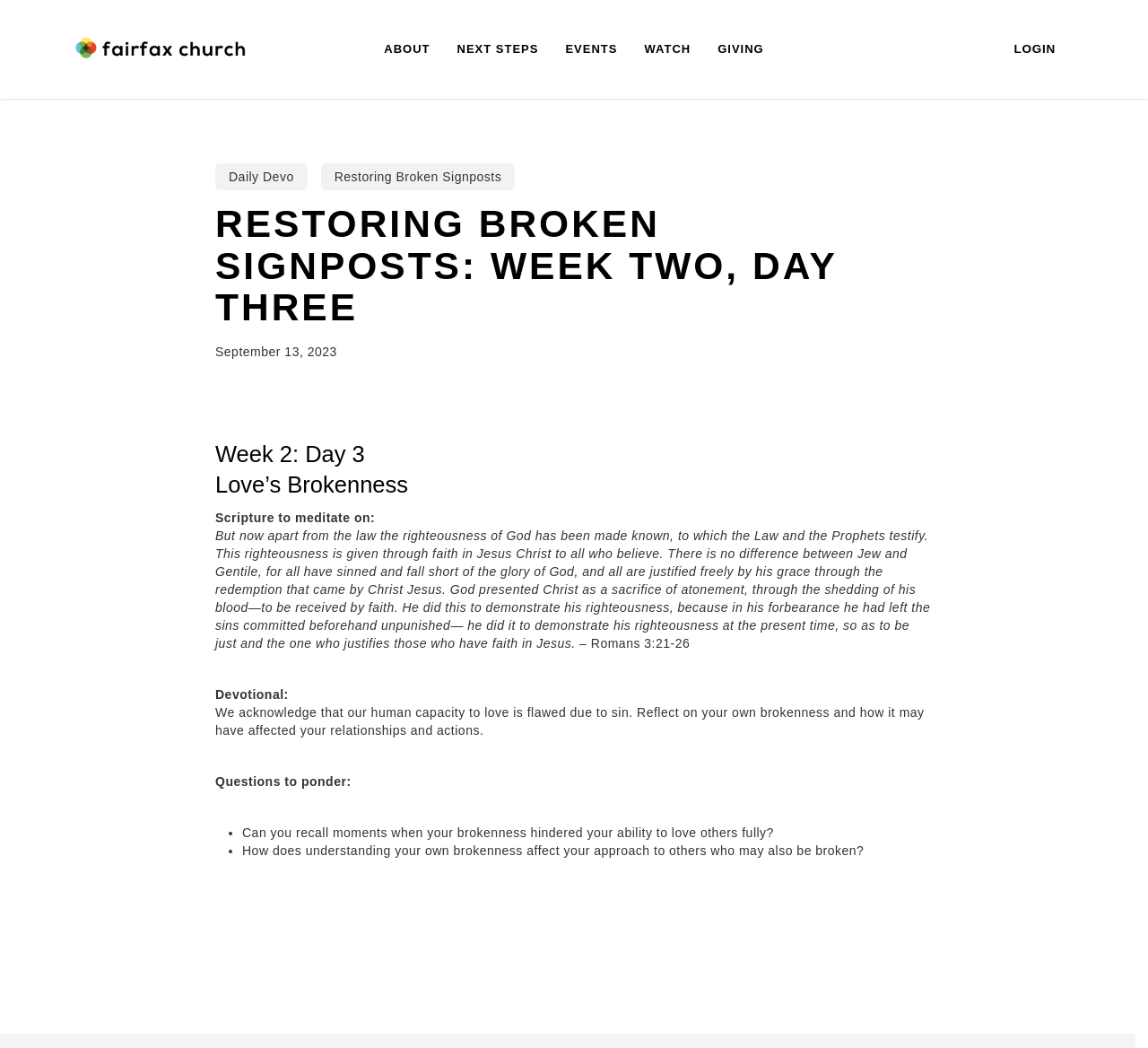Please study the image and answer the question comprehensively:
How many questions are there to ponder?

There are two questions to ponder, which are 'Can you recall moments when your brokenness hindered your ability to love others fully?' and 'How does understanding your own brokenness affect your approach to others who may also be broken?'.